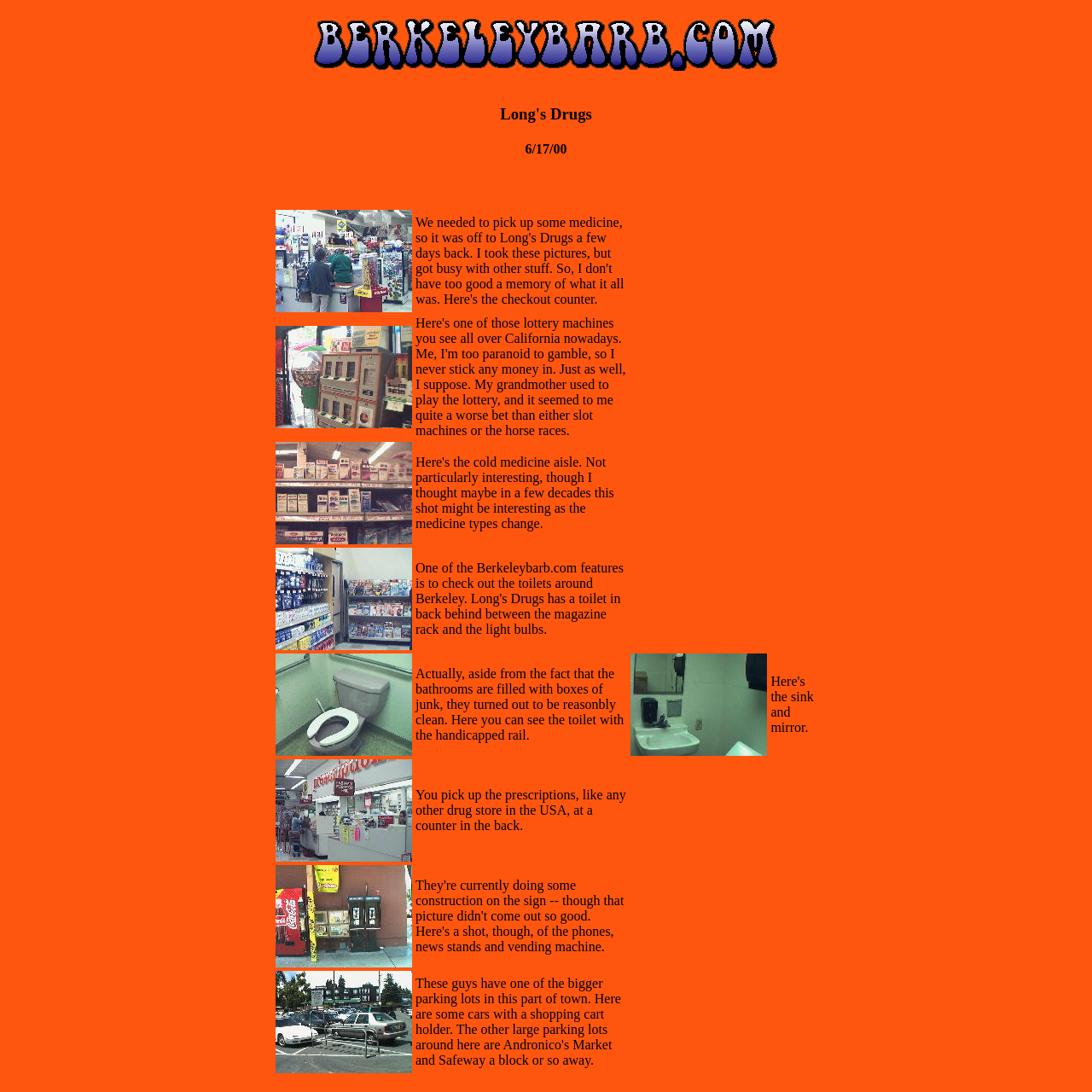Provide a thorough summary of the webpage.

The webpage is about a personal experience at Long's Drugs in Berkeley, California. At the top of the page, there are two headings: "Long's Drugs" and "6/17/00", which likely indicate the title and date of the visit. Below these headings, there is a table with multiple rows, each containing a link with an associated image and a descriptive text.

The first row describes the checkout counter at Long's Drugs, with an image of the counter and a brief text about it. The second row features a lottery machine, with an image and a text discussing the author's thoughts on gambling. The third row shows the cold medicine aisle, with an image and a comment about how the types of medicine may change over time.

The subsequent rows continue to describe various aspects of Long's Drugs, including the toilet facilities, which are a feature of the Berkeleybarb.com website. There are images and texts about the toilet, sink, and mirror, as well as the area where prescriptions are picked up. The page also includes images and descriptions of the store's sign, phones, newsstands, and vending machines, as well as the parking lot.

Throughout the page, there are multiple images, each accompanied by a link and a brief descriptive text. The images are scattered throughout the page, with the associated texts providing context and commentary about the author's experience at Long's Drugs.